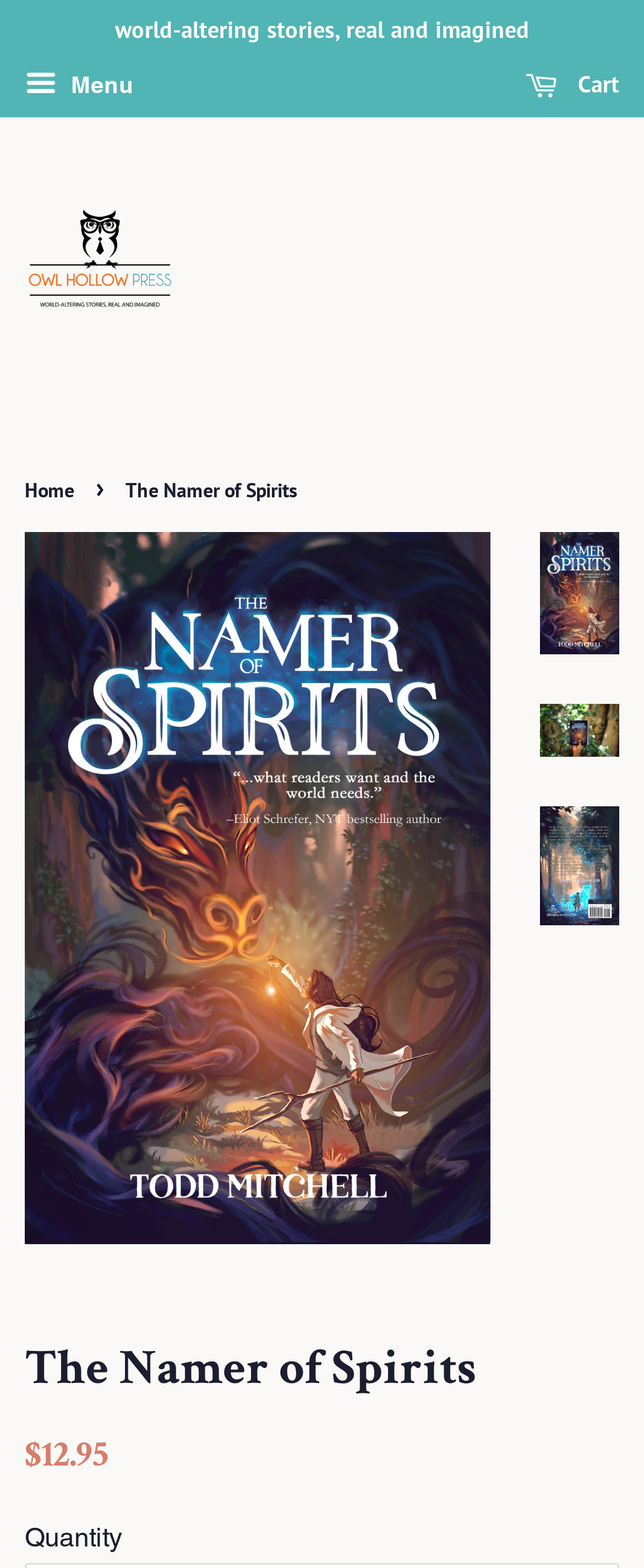Please identify the bounding box coordinates of the clickable area that will fulfill the following instruction: "Change 'Quantity'". The coordinates should be in the format of four float numbers between 0 and 1, i.e., [left, top, right, bottom].

[0.038, 0.971, 0.19, 0.991]